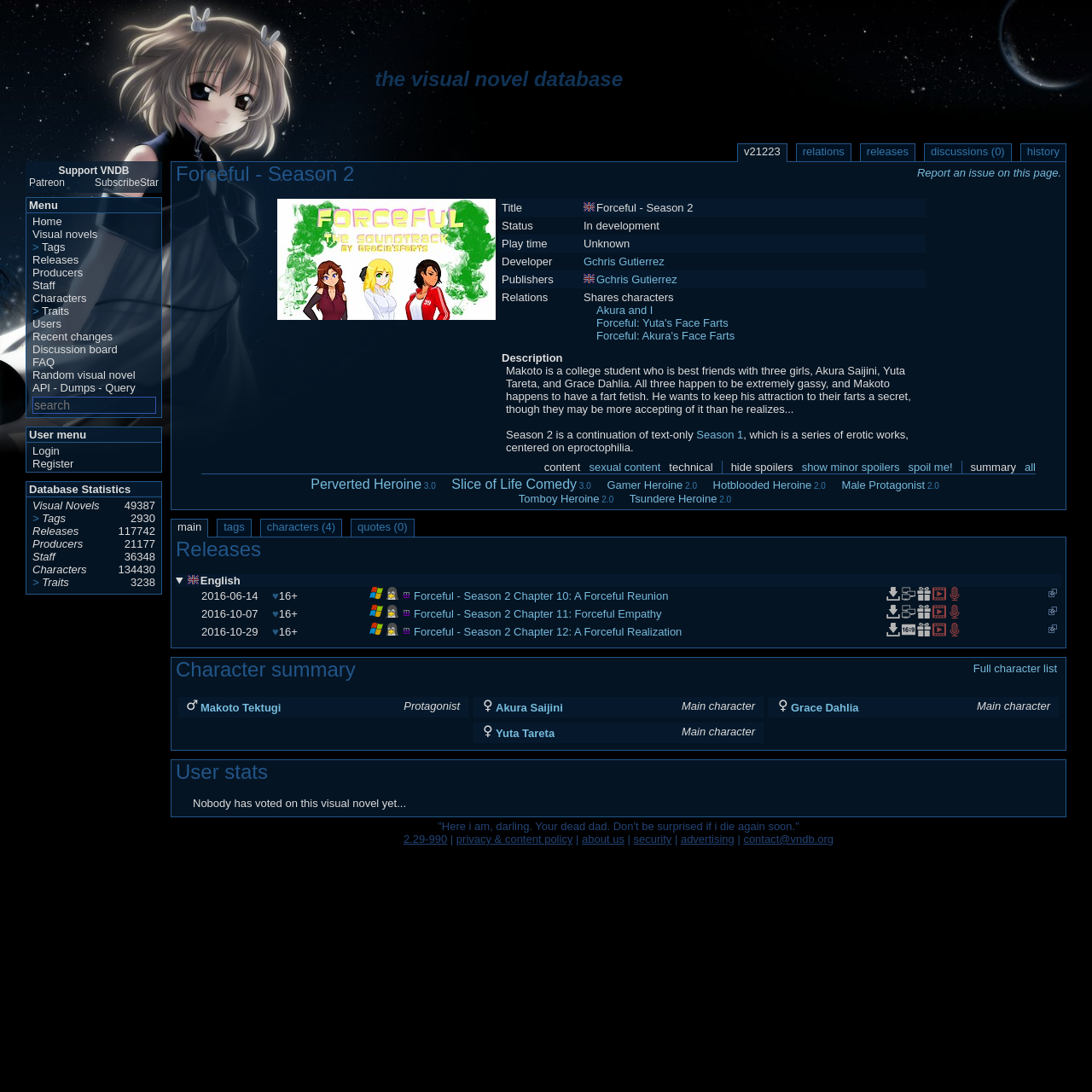Provide a comprehensive description of the webpage.

This webpage is about a visual novel database, specifically showcasing information about "Forceful - Season 2". At the top, there is a heading that reads "the visual novel database" with a link to the same. Below this, there are several links to different sections of the website, including "v21223", "relations", "releases", "discussions", and "history".

On the left side of the page, there is a menu with various options, including "Home", "Visual novels", "Tags", "Releases", "Producers", "Staff", "Characters", and more. There is also a search bar and a section for user menu options, such as "Login" and "Register".

The main content of the page is divided into three sections. The first section displays database statistics, including the number of visual novels, tags, releases, producers, staff, characters, and traits. The second section appears to be a table with information about "Forceful - Season 2", including its title and possibly other details. There is also an image of the visual novel's cover art.

At the bottom of the page, there is a link to report any issues with the page. Overall, the webpage is designed to provide information and navigation options for users interested in visual novels.